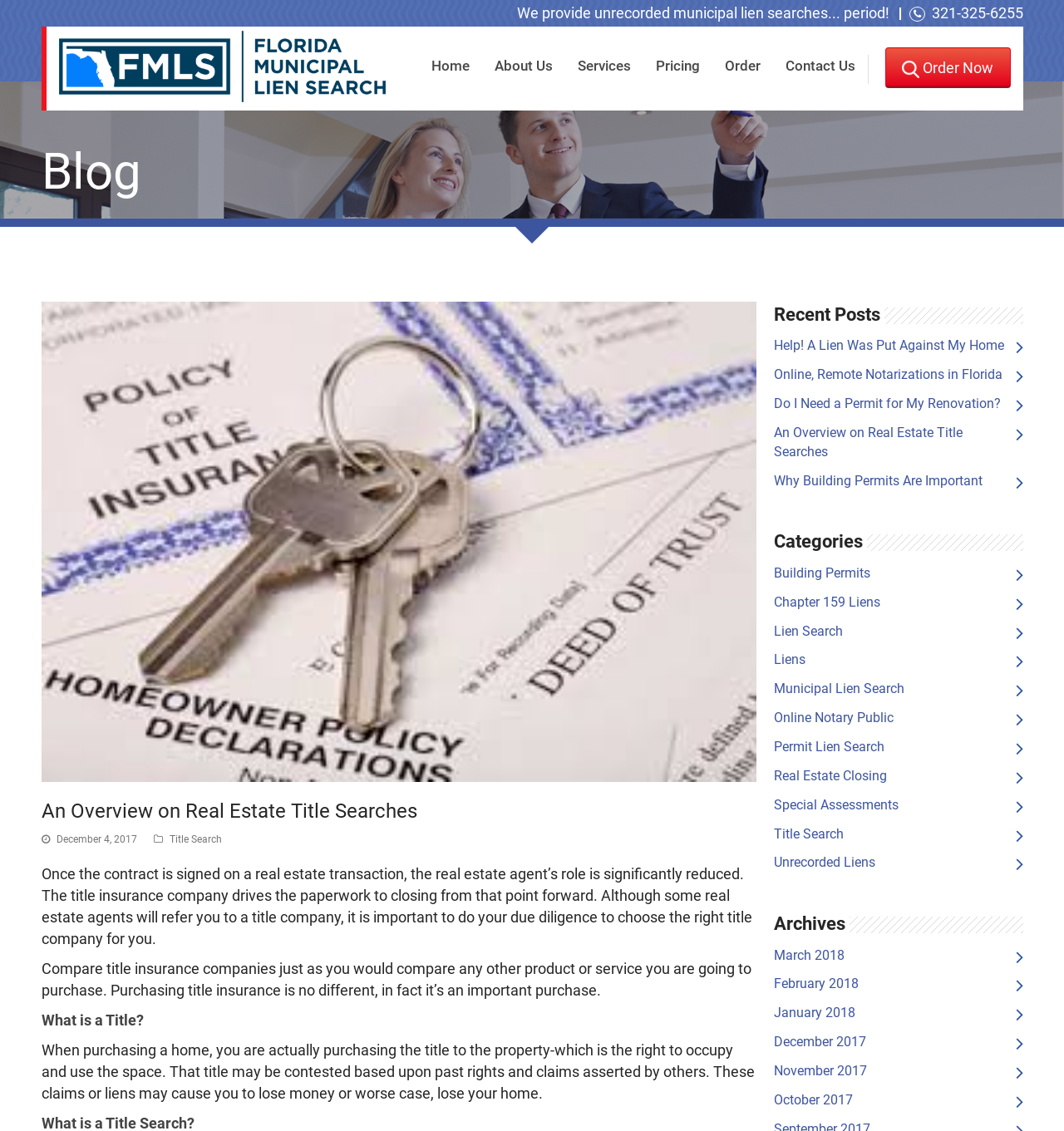Determine the bounding box coordinates of the clickable region to execute the instruction: "Navigate to the 'Home' page". The coordinates should be four float numbers between 0 and 1, denoted as [left, top, right, bottom].

[0.405, 0.024, 0.441, 0.098]